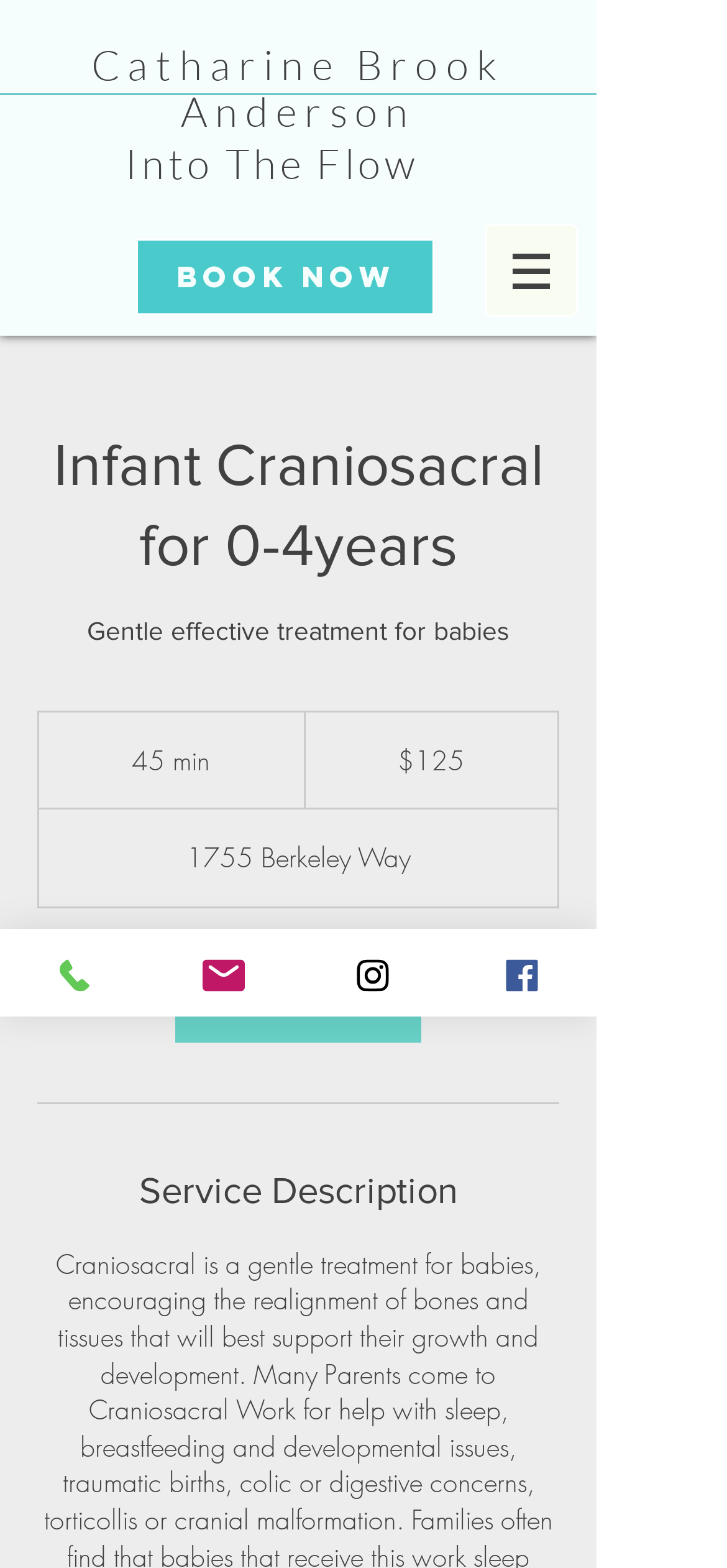Extract the main title from the webpage.

Infant Craniosacral for 0-4years